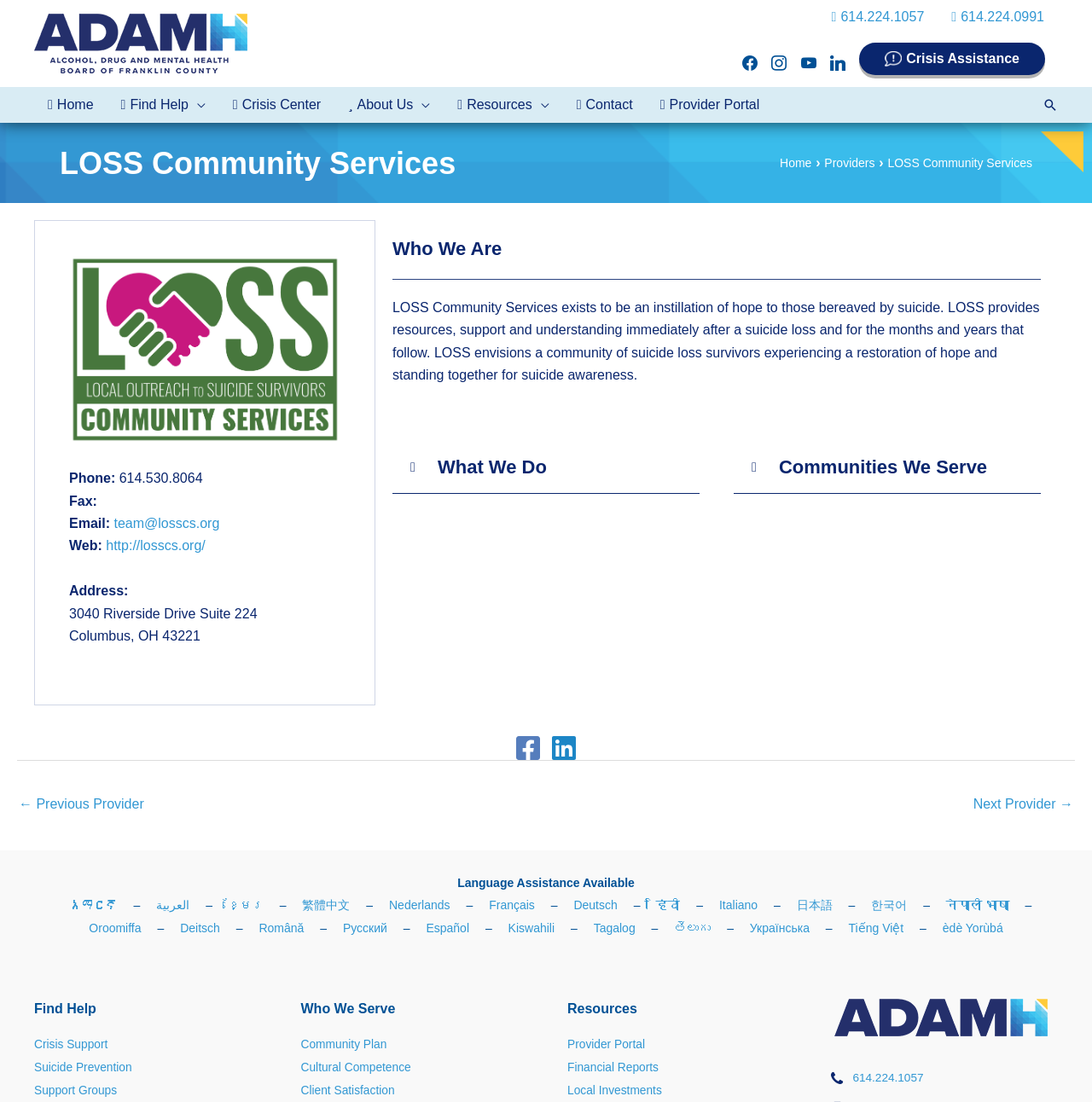Offer a comprehensive description of the webpage’s content and structure.

The webpage is about LOSS Community Services, a organization that provides resources, support, and understanding to those bereaved by suicide. At the top of the page, there is a navigation menu with links to the main sections of the website, including "Home", "Find Help", "Crisis Center", "About Us", "Resources", and "Contact". Below the navigation menu, there is a header section with the organization's logo and a search icon link.

On the left side of the page, there is a complementary section with social media links, including Facebook, Instagram, YouTube, and LinkedIn. Below this section, there is a main content area with an article about LOSS Community Services. The article includes an image, contact information, and a description of the organization's mission and services.

The contact information includes phone, fax, email, and web addresses, as well as a physical address. Below the contact information, there are three tabs: "Who We Are", "What We Do", and "Communities We Serve". The "Who We Are" tab is expanded and displays a paragraph of text describing the organization's mission and services.

On the right side of the page, there is a breadcrumbs navigation section with links to the current page and its parent pages. Below this section, there is a post navigation section with links to the previous and next provider pages.

At the bottom of the page, there is a footer section with a complementary section containing language assistance links and a copyright notice. The language assistance links include options for Amharic, Arabic, Khmer, Chinese, Dutch, French, German, Hindi, Italian, Japanese, Korean, Nepali, Oromo, and Romanian.